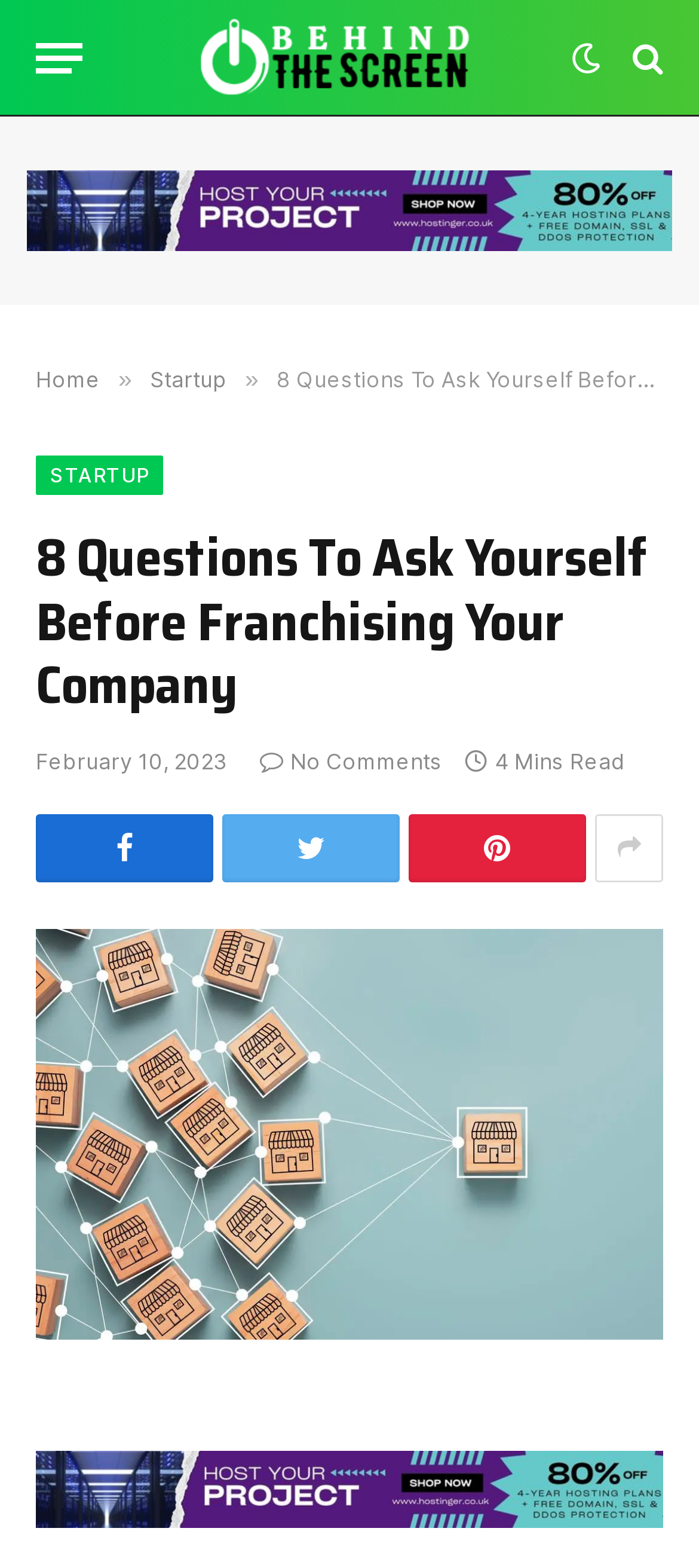Please give a short response to the question using one word or a phrase:
How many comments does the article have?

No Comments